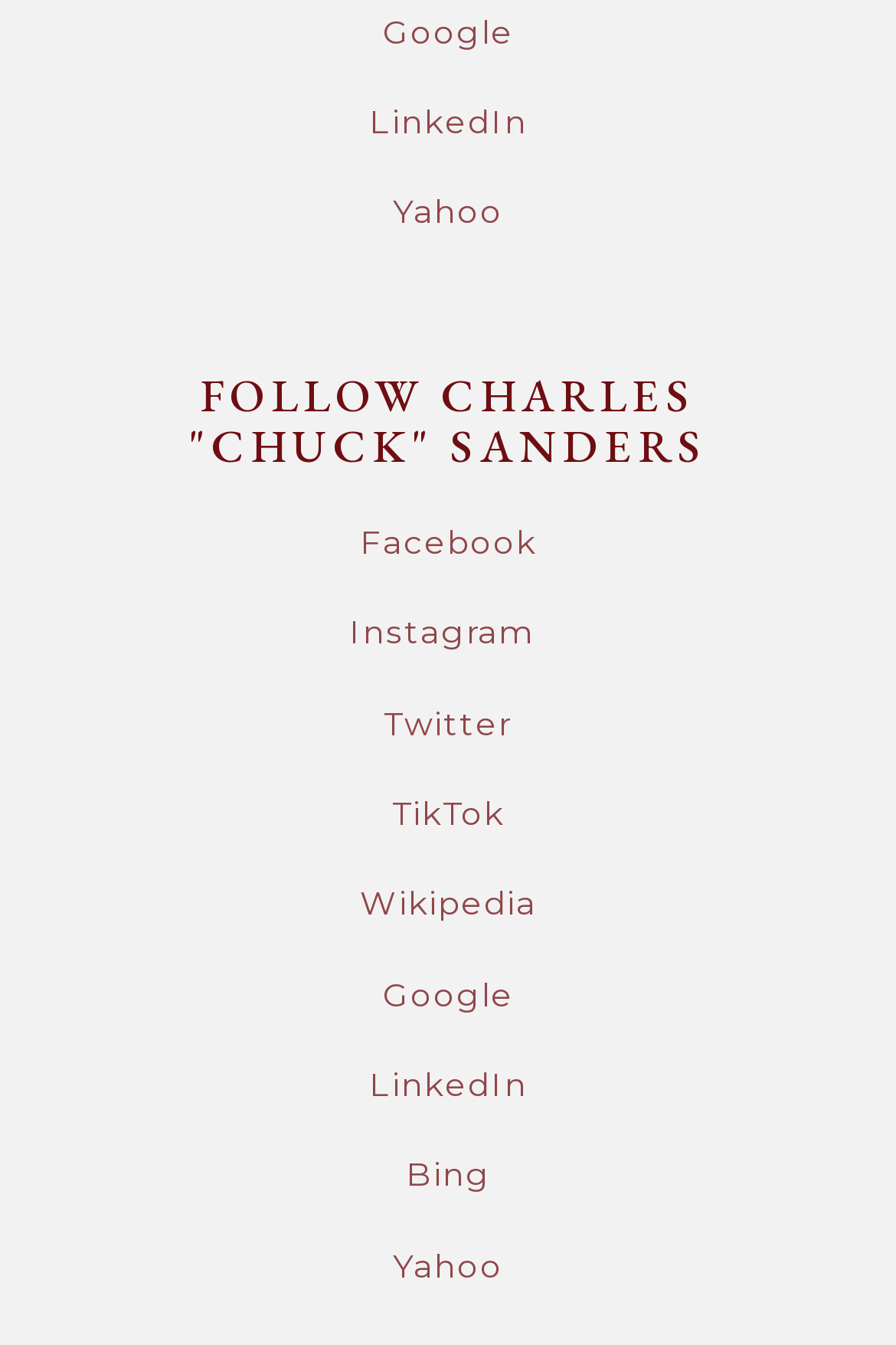Please specify the bounding box coordinates of the area that should be clicked to accomplish the following instruction: "follow Charles 'Chuck' Sanders". The coordinates should consist of four float numbers between 0 and 1, i.e., [left, top, right, bottom].

[0.21, 0.271, 0.79, 0.353]